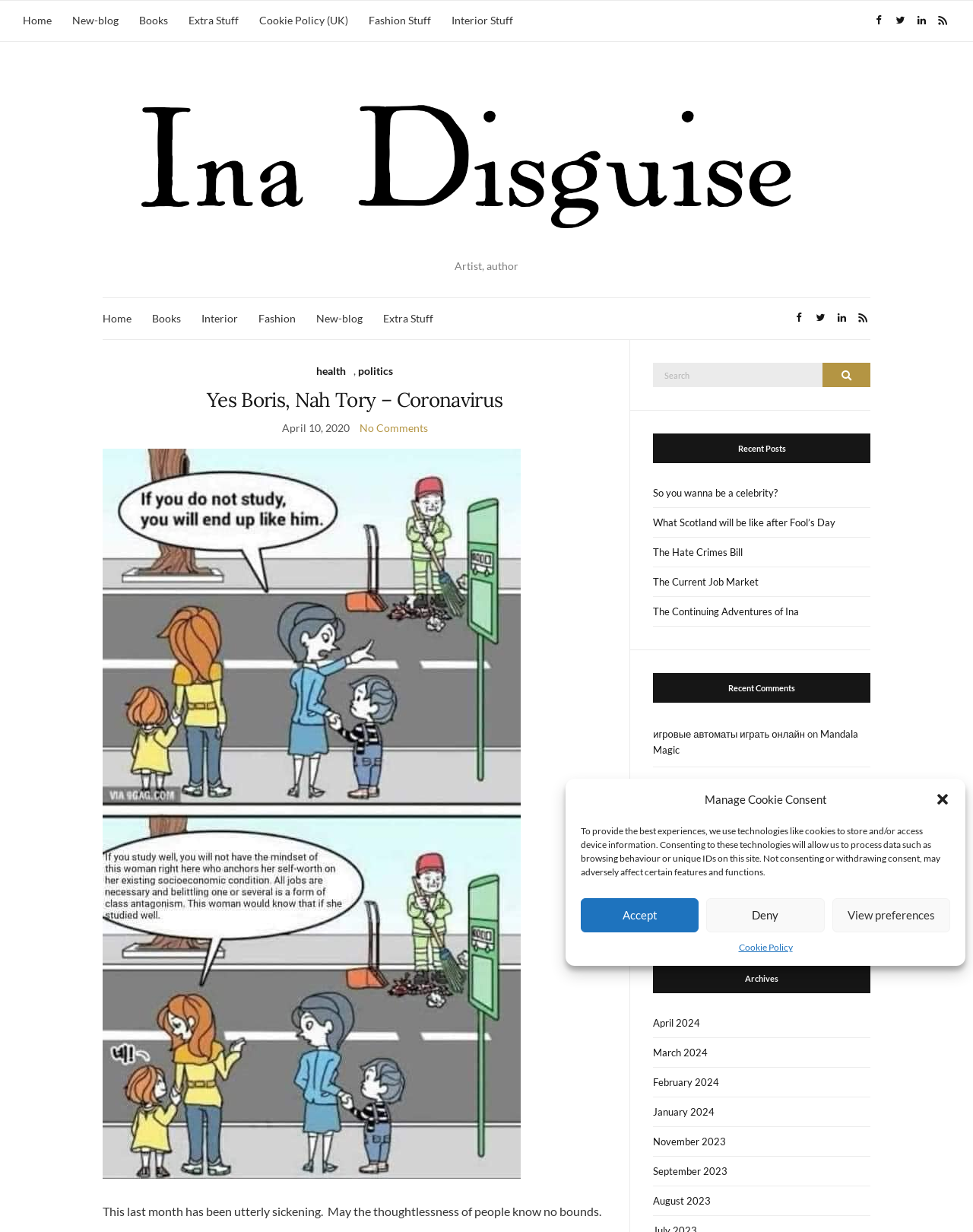Locate the bounding box coordinates of the element you need to click to accomplish the task described by this instruction: "Click on the 'Home' link".

[0.023, 0.01, 0.053, 0.024]